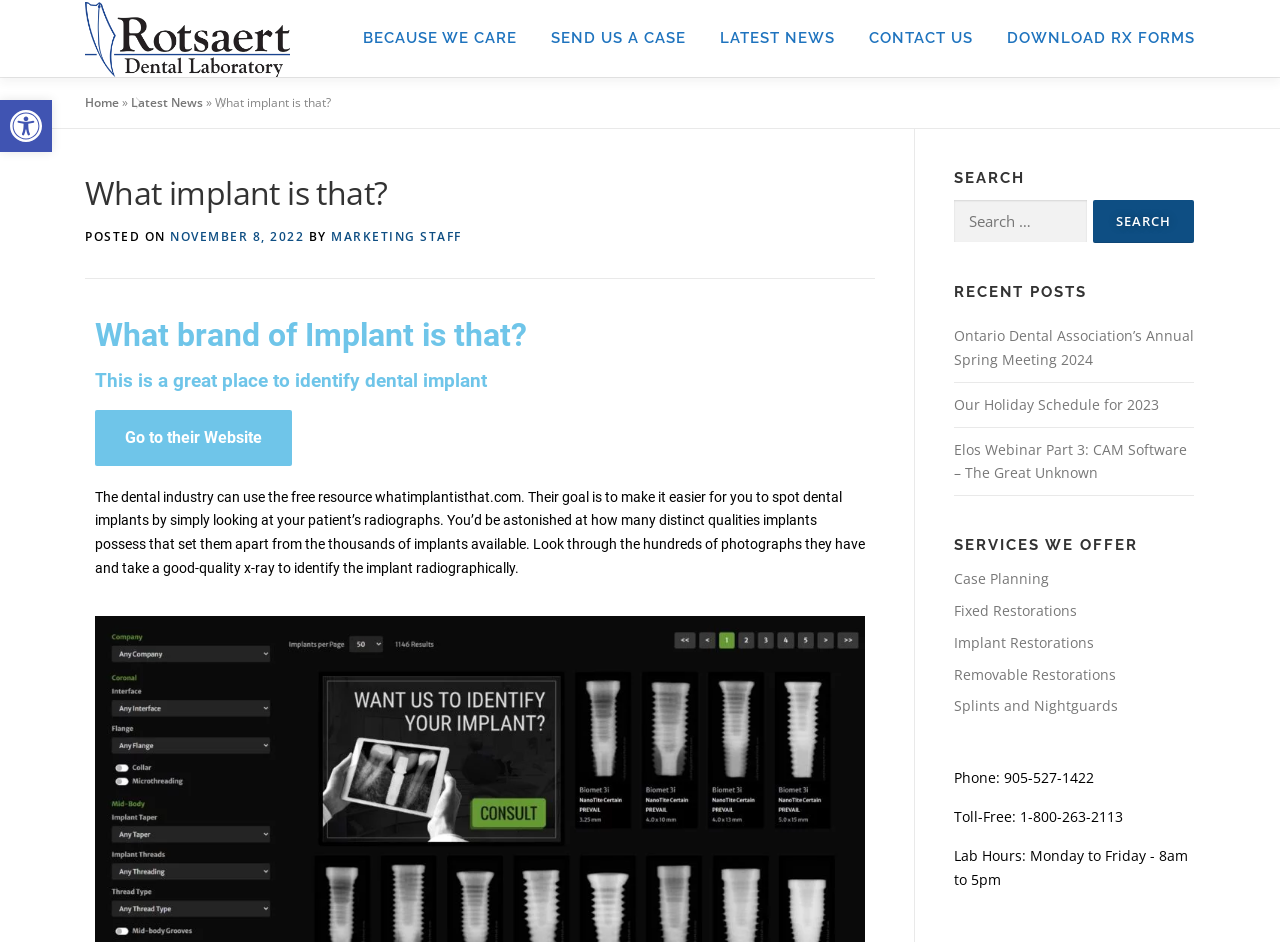Offer a meticulous description of the webpage's structure and content.

This webpage appears to be the homepage of a dental laboratory company called Rotsaert. At the top left corner, there is a logo of the company, accompanied by a link to the main page. Below the logo, there are several links to different sections of the website, including "About", "History", "Continuing Education", and more.

On the right side of the top section, there is a call-to-action link "SEND US A CASE" and a link to upload files. Below this, there is a section for "LATEST NEWS" with links to subscribe to the newsletter and recent news articles.

In the main content area, there is a heading "What implant is that?" followed by a brief description and a link to a website that helps identify dental implants. Below this, there is a section with a heading "What brand of Implant is that?" which provides more information about identifying dental implants.

On the right side of the main content area, there is a search bar with a button to search for specific topics. Below the search bar, there are headings for "RECENT POSTS" and "SERVICES WE OFFER", with links to recent news articles and services provided by the company, respectively.

At the bottom of the page, there is a section with contact information, including phone numbers, lab hours, and a link to download RX forms. Throughout the page, there are several images, including the company logo and icons for accessibility tools.